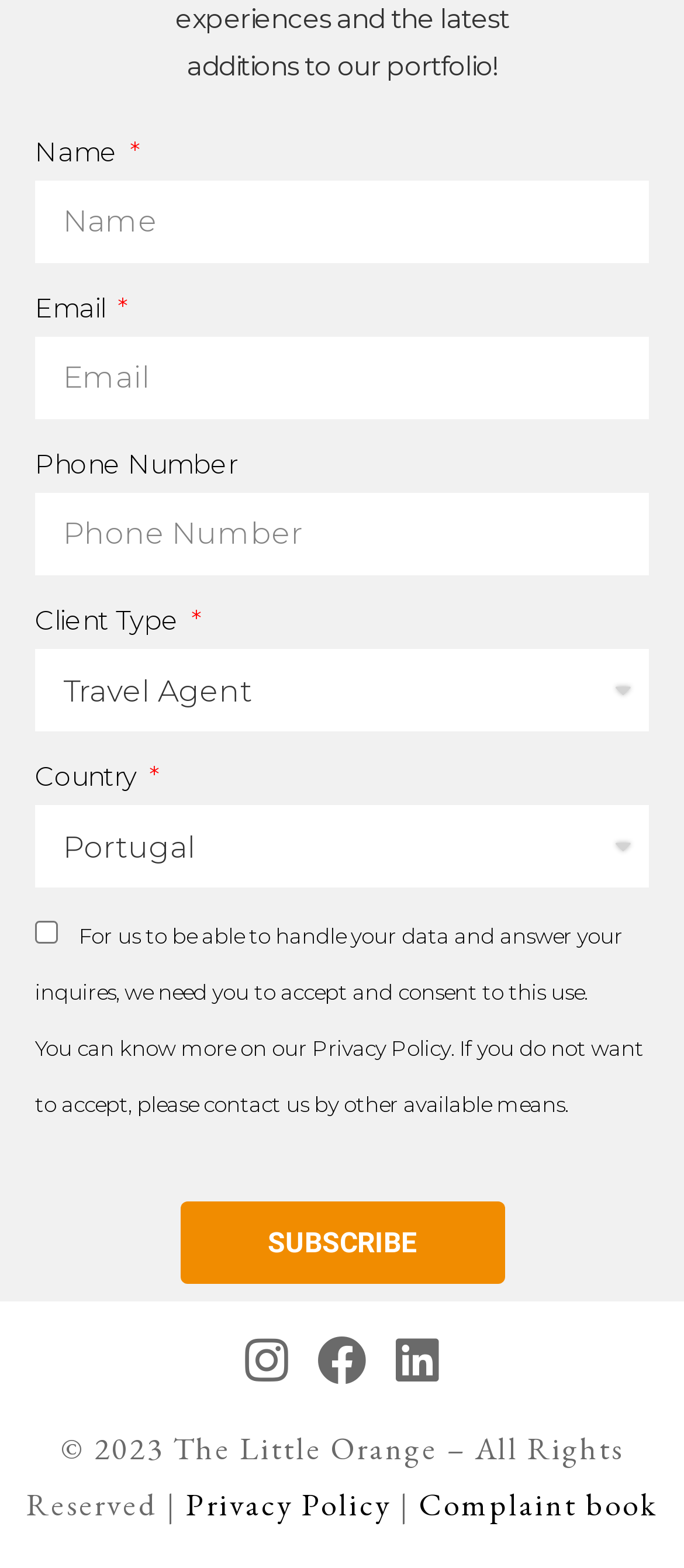Using the provided element description, identify the bounding box coordinates as (top-left x, top-left y, bottom-right x, bottom-right y). Ensure all values are between 0 and 1. Description: SUBSCRIBE

[0.263, 0.767, 0.737, 0.819]